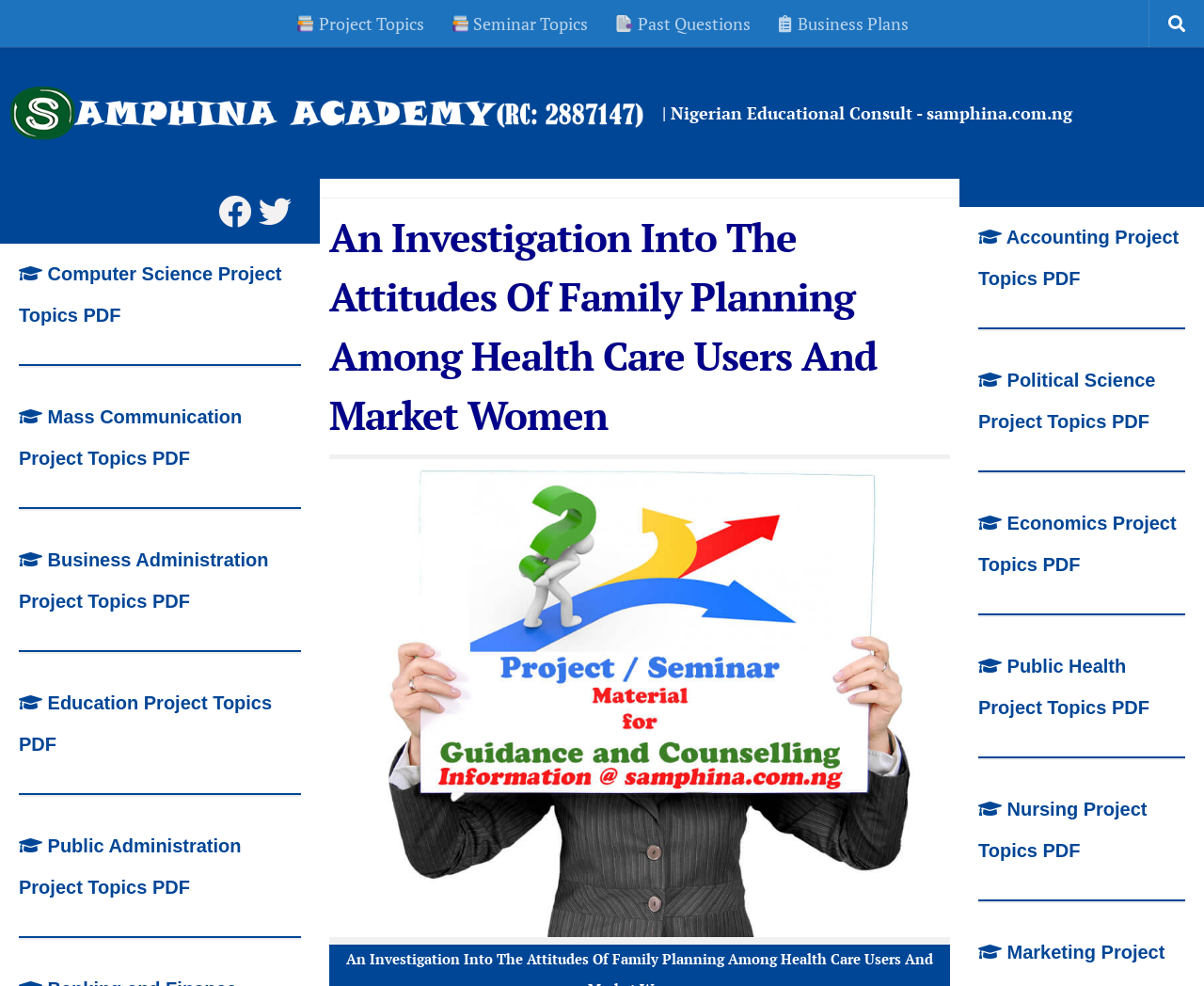What is the name of the academy mentioned on the webpage?
Craft a detailed and extensive response to the question.

I found a link with the text 'Samphina Academy' on the webpage, which is likely the name of the academy or institution associated with the webpage. This link is located near the top of the webpage and has an image element with the same text.